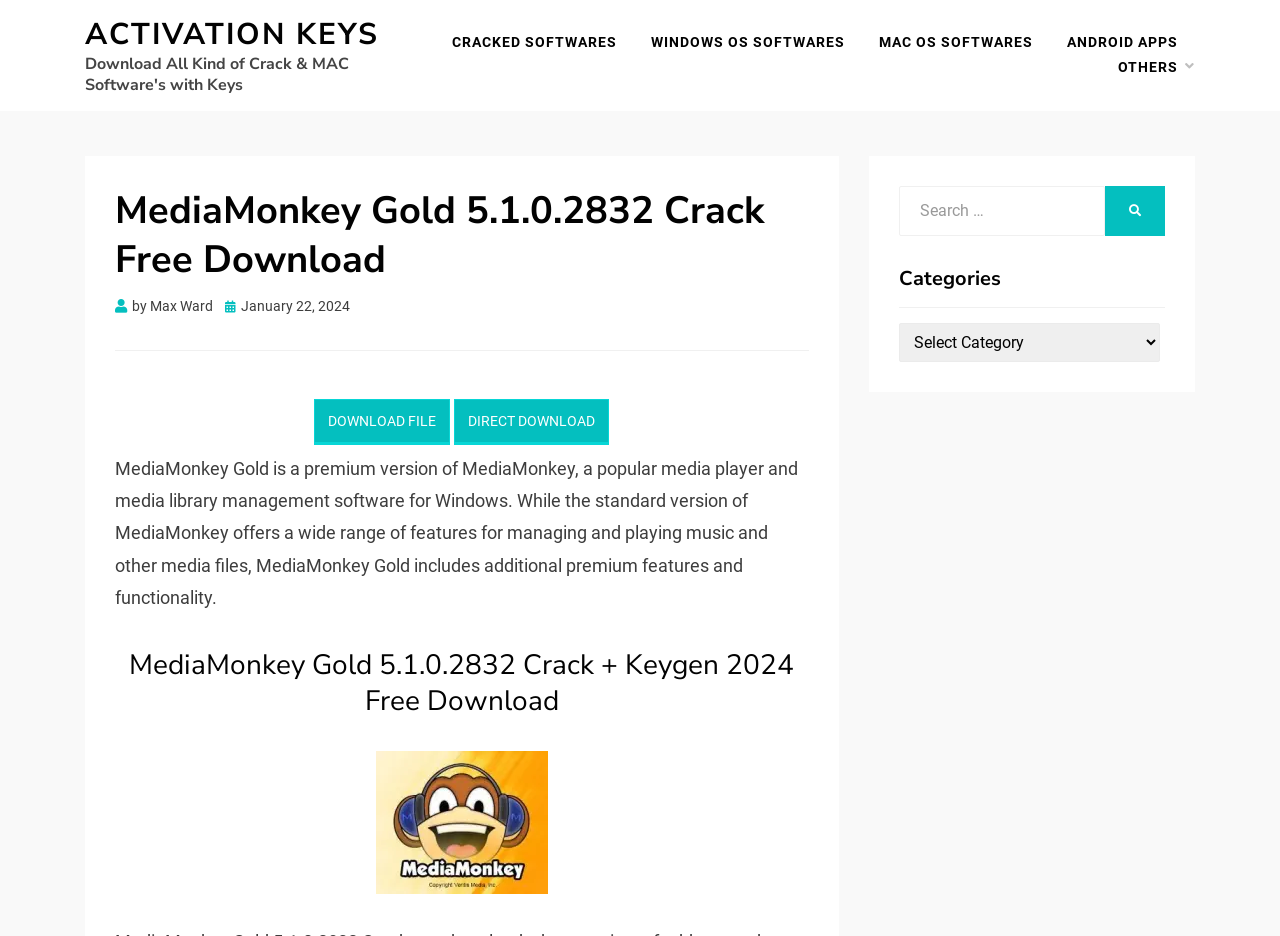Who is the author of this webpage?
Refer to the image and provide a detailed answer to the question.

The author's name is mentioned as 'by Max Ward' below the main heading, indicating that Max Ward is the author of this webpage.